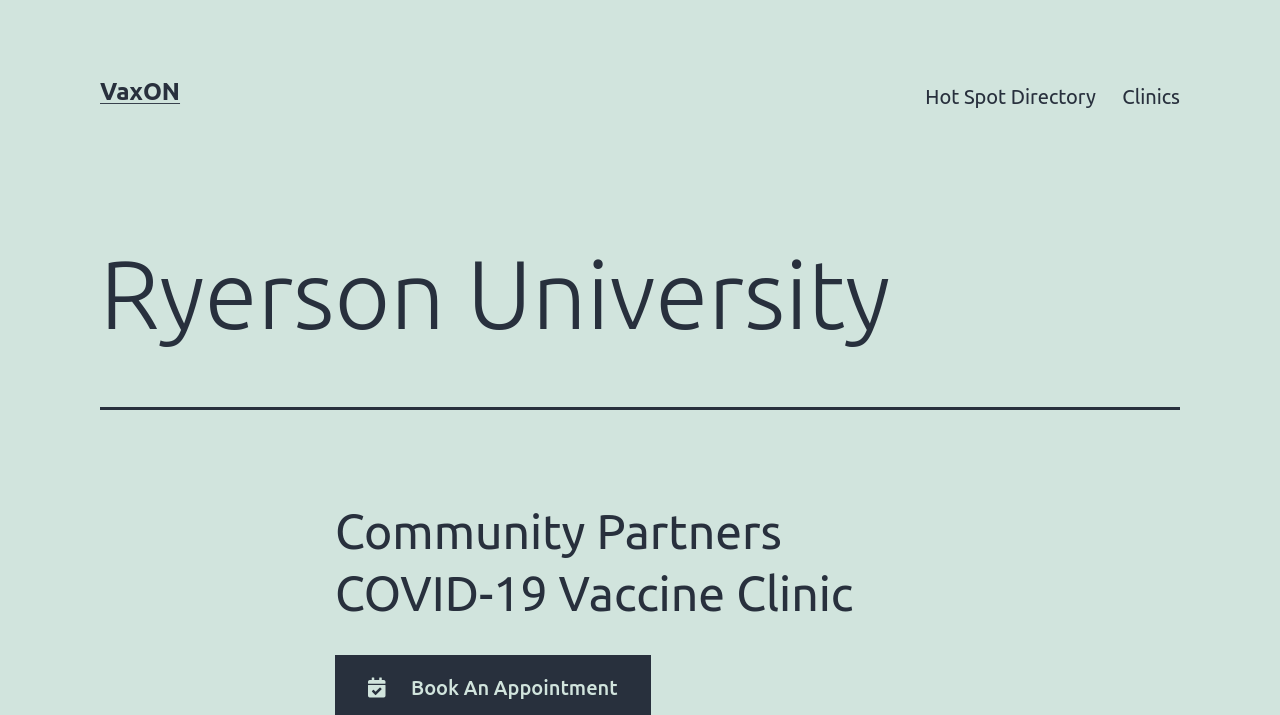Using the format (top-left x, top-left y, bottom-right x, bottom-right y), provide the bounding box coordinates for the described UI element. All values should be floating point numbers between 0 and 1: Hot Spot Directory

[0.713, 0.101, 0.867, 0.17]